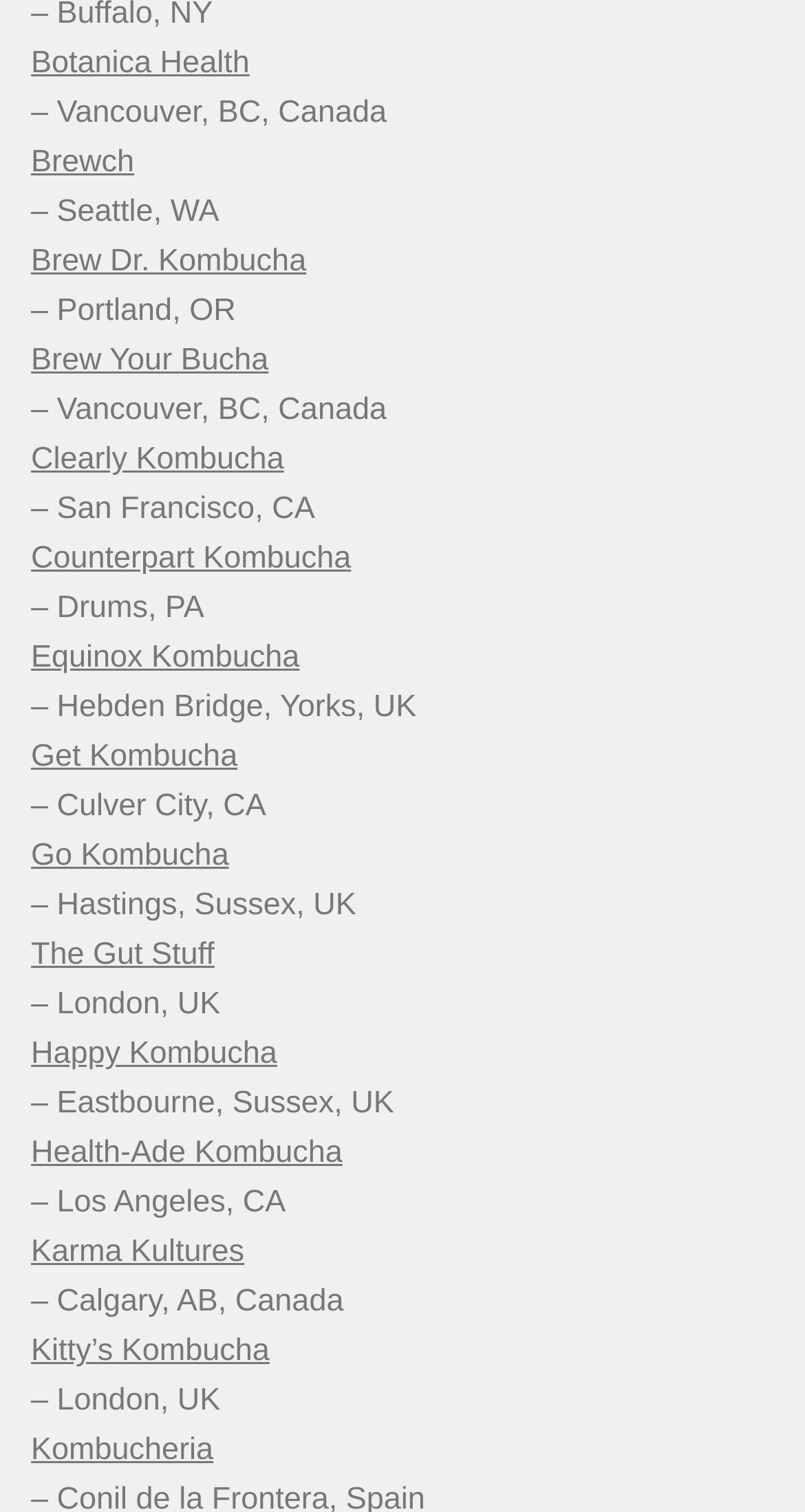Please give a one-word or short phrase response to the following question: 
What is the city of Happy Kombucha?

Eastbourne